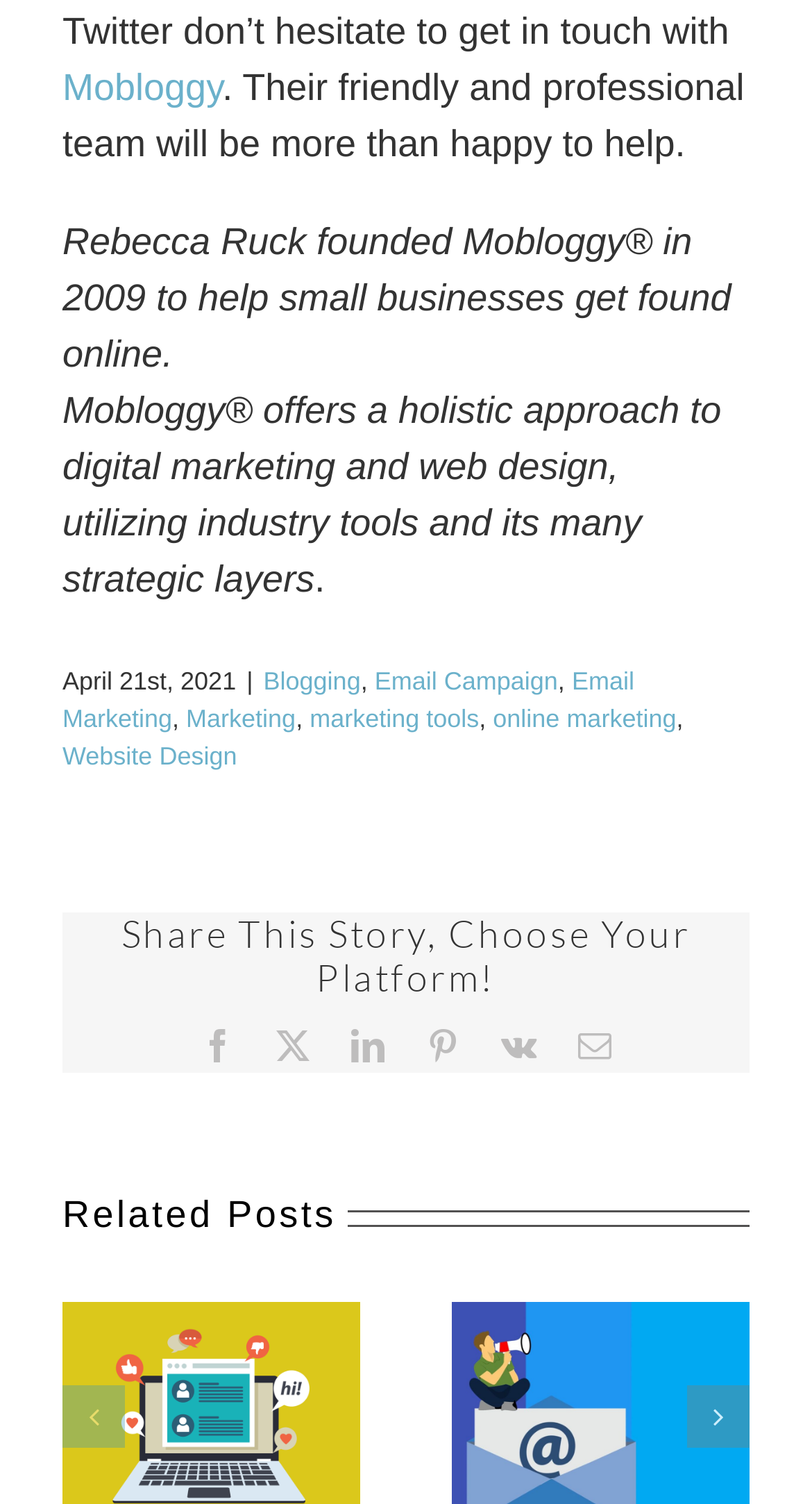Can you provide the bounding box coordinates for the element that should be clicked to implement the instruction: "Read about Rebecca Ruck"?

[0.077, 0.147, 0.901, 0.25]